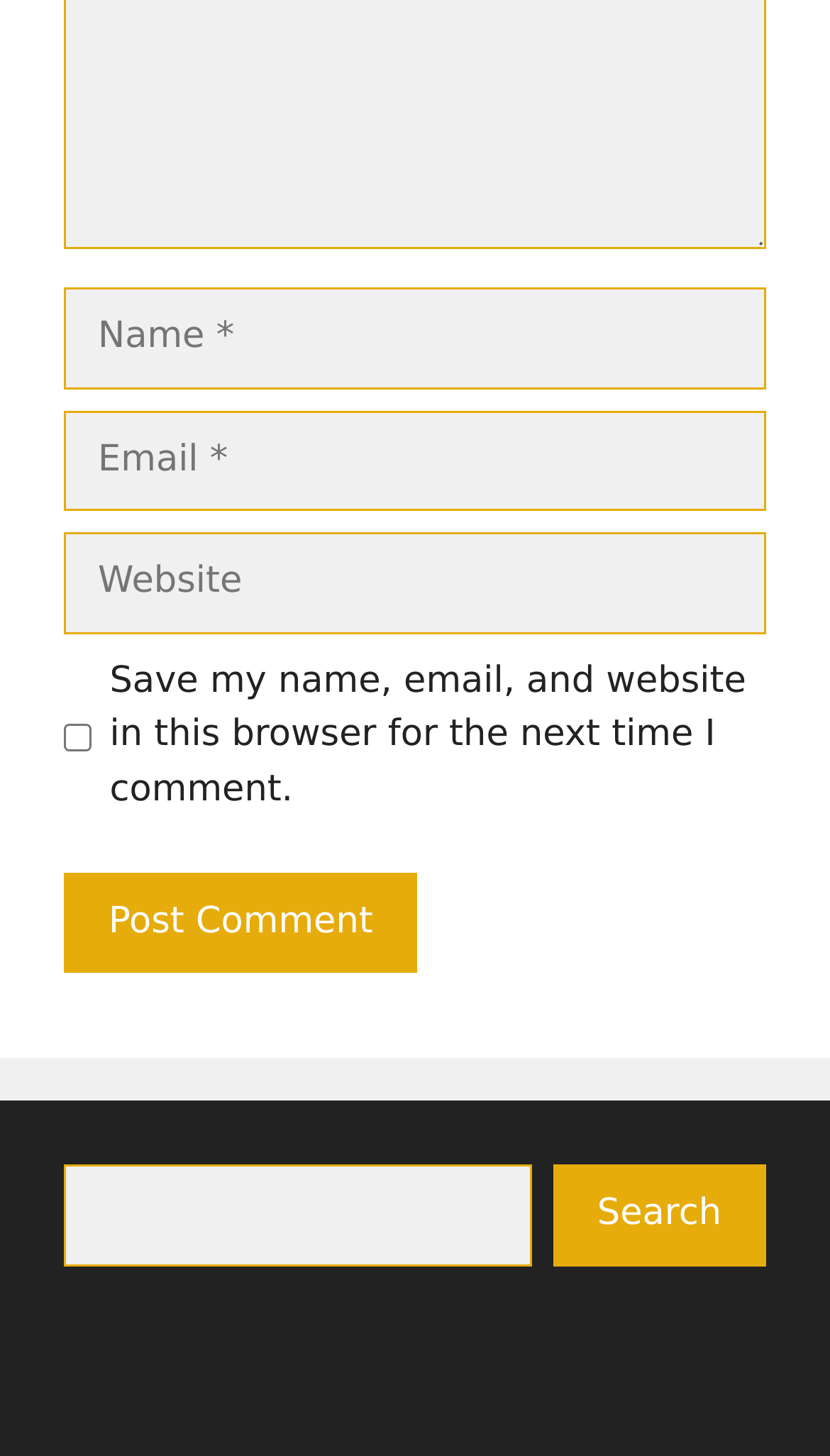Answer the question briefly using a single word or phrase: 
Is the 'Save my name...' checkbox checked?

No